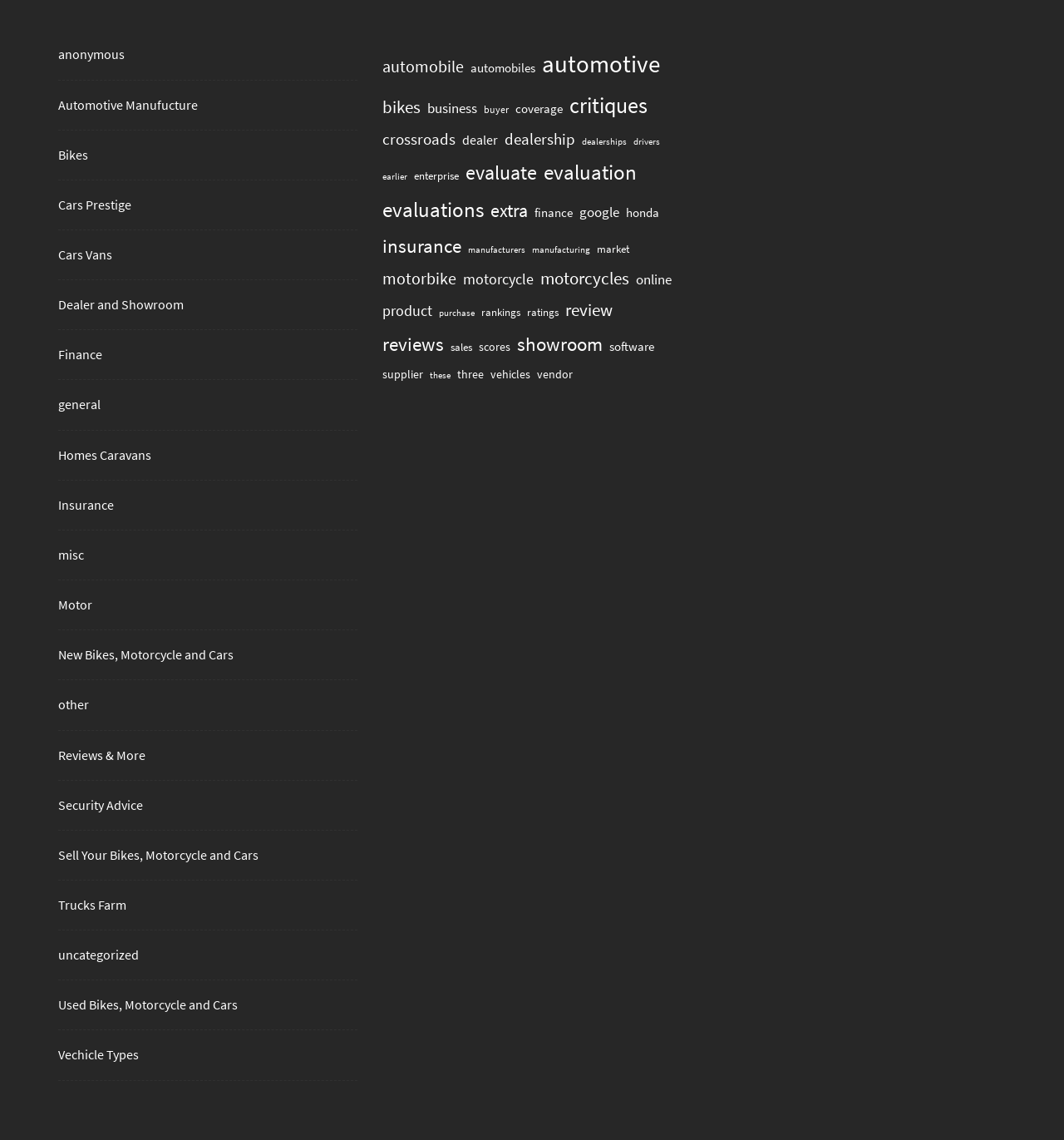Is there a link to 'Trucks Farm'?
Based on the visual details in the image, please answer the question thoroughly.

By scanning the links in the left sidebar, I found that there is indeed a link to 'Trucks Farm', which suggests that the webpage provides information or resources related to trucks and farming.